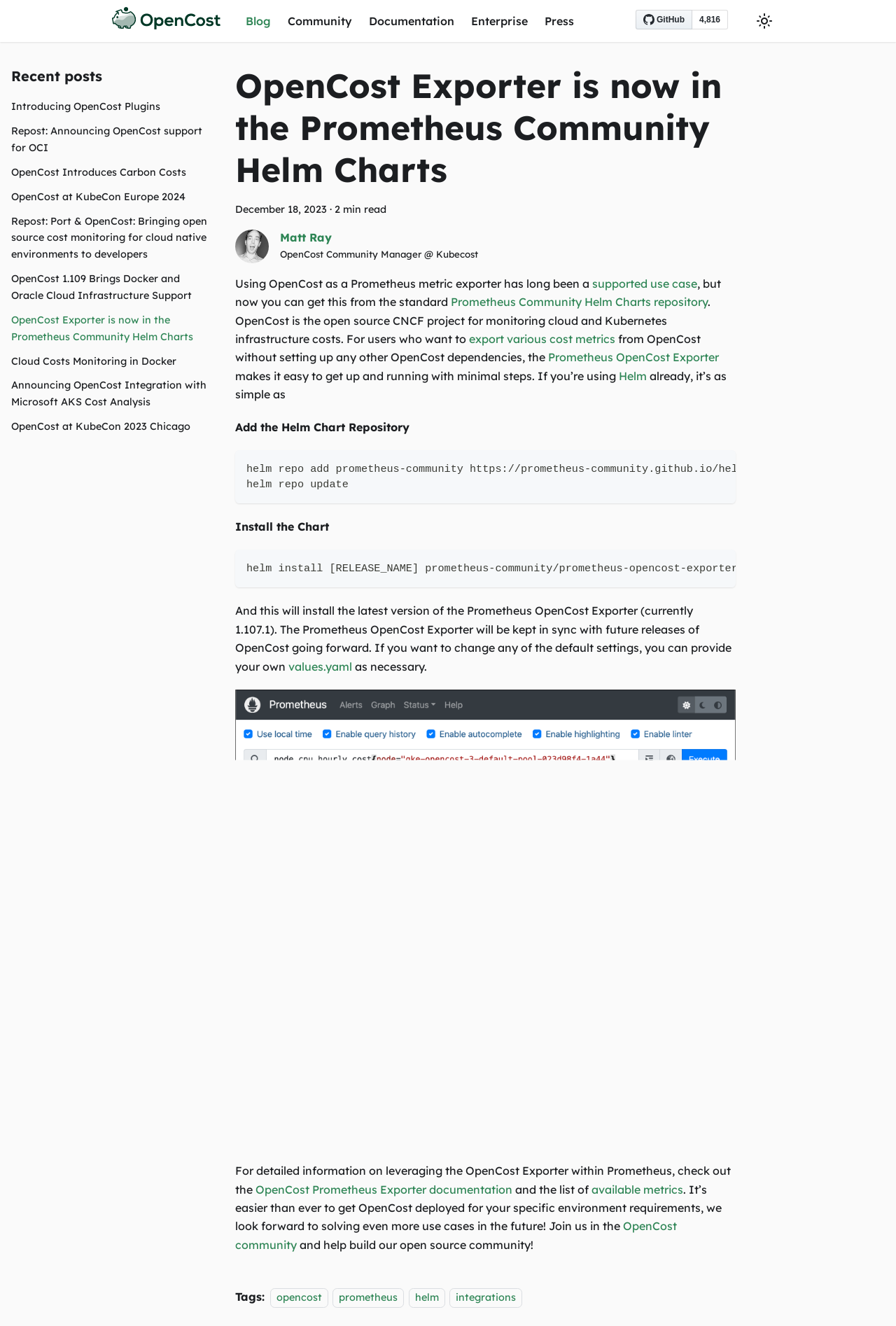Highlight the bounding box coordinates of the element that should be clicked to carry out the following instruction: "register research outcome". The coordinates must be given as four float numbers ranging from 0 to 1, i.e., [left, top, right, bottom].

None